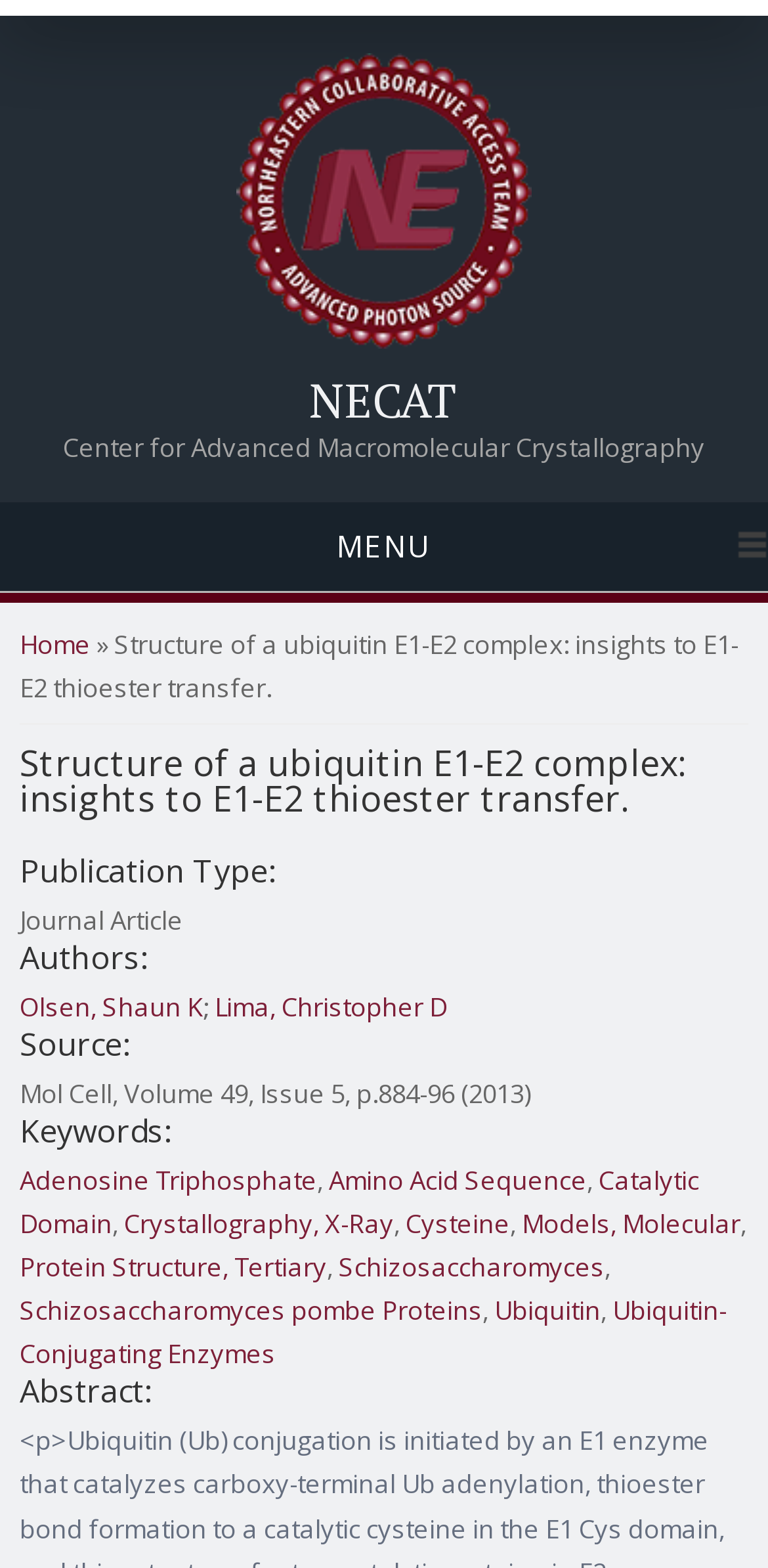What is the publication type of the article?
Refer to the image and give a detailed answer to the query.

The publication type of the article can be found in the heading element 'Publication Type:' and its corresponding static text 'Journal Article' which is located in the middle of the webpage.